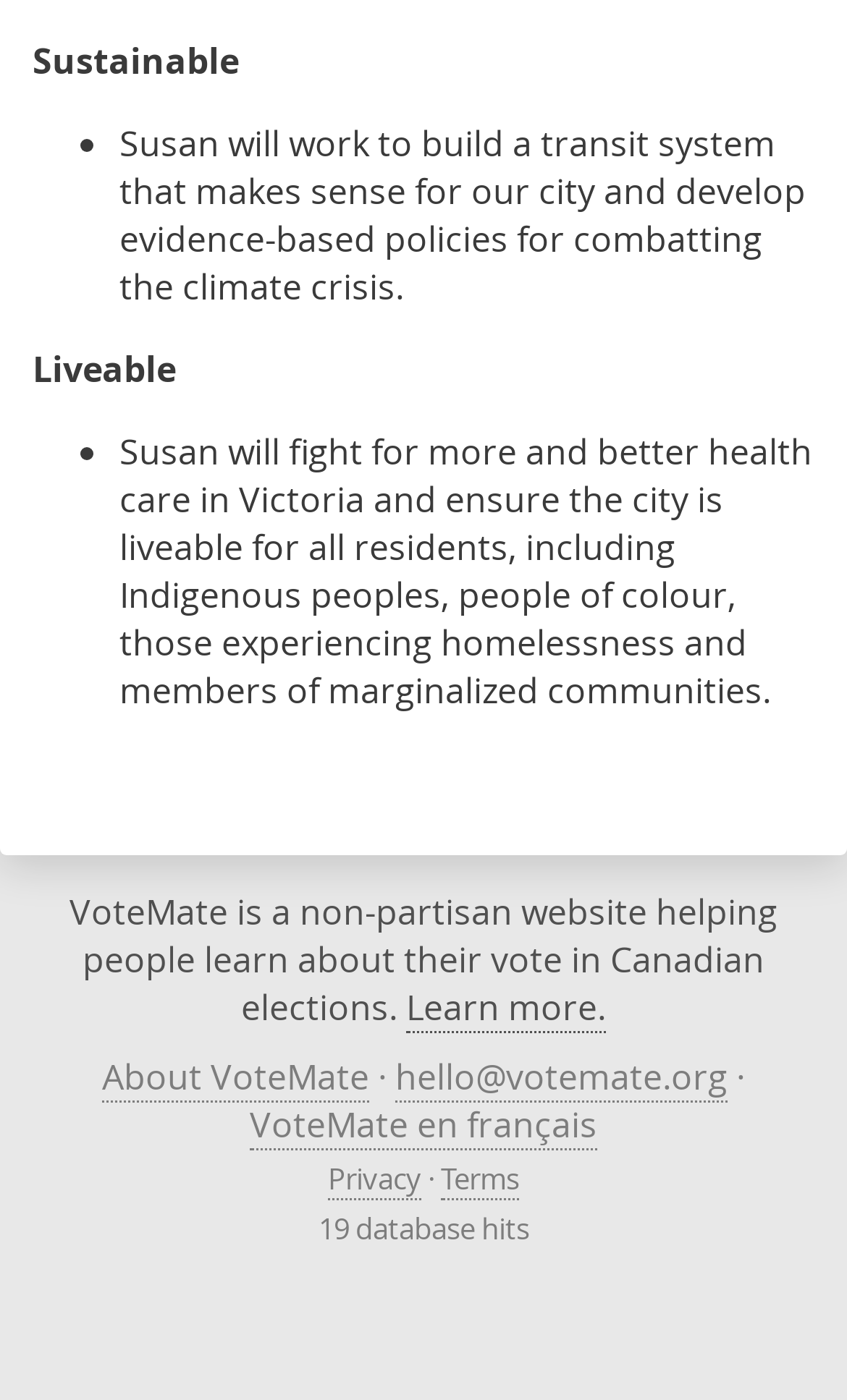Locate the bounding box coordinates of the UI element described by: "VoteMate en français". The bounding box coordinates should consist of four float numbers between 0 and 1, i.e., [left, top, right, bottom].

[0.295, 0.785, 0.705, 0.821]